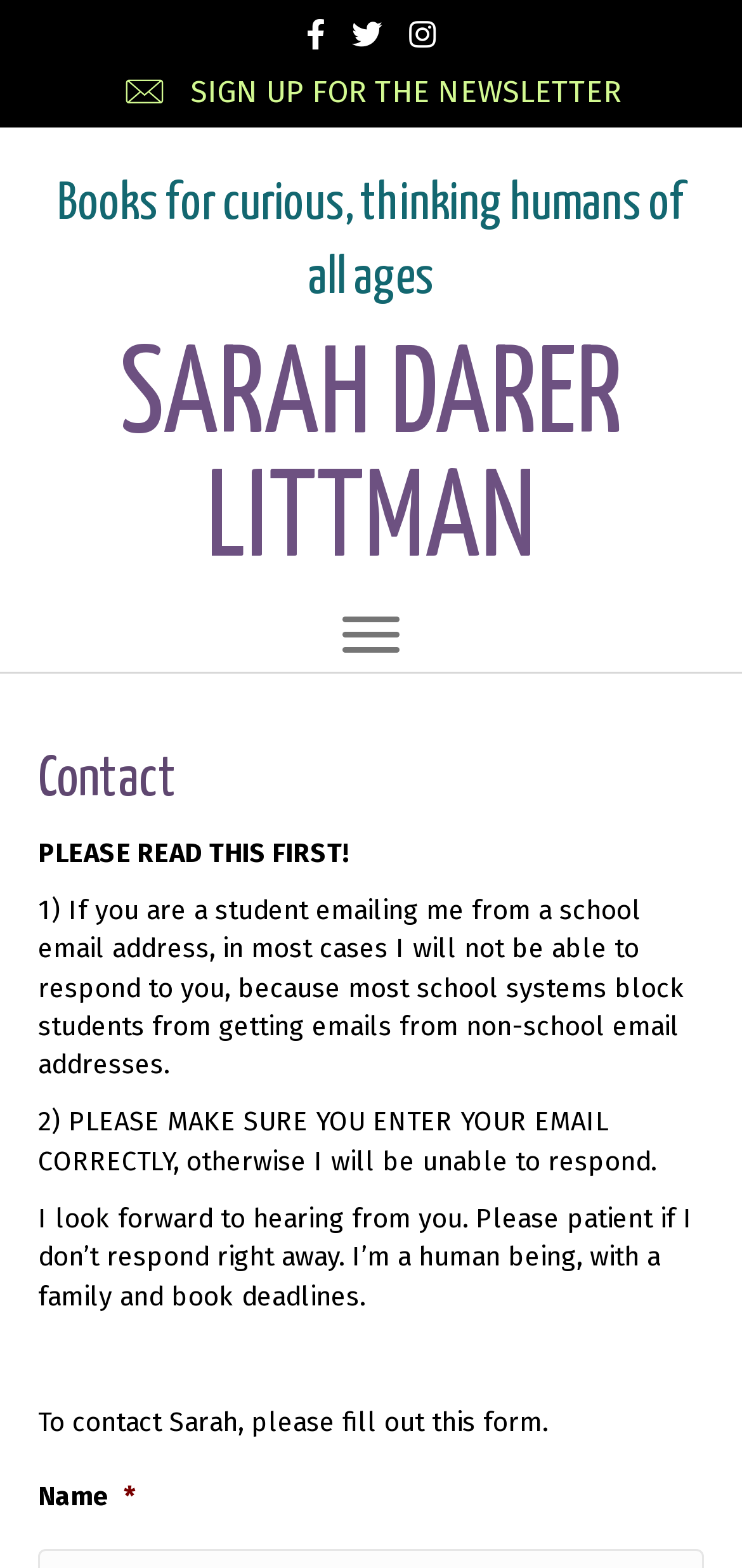Provide the bounding box coordinates of the UI element this sentence describes: "Sign Up for the Newsletter".

[0.162, 0.044, 0.838, 0.074]